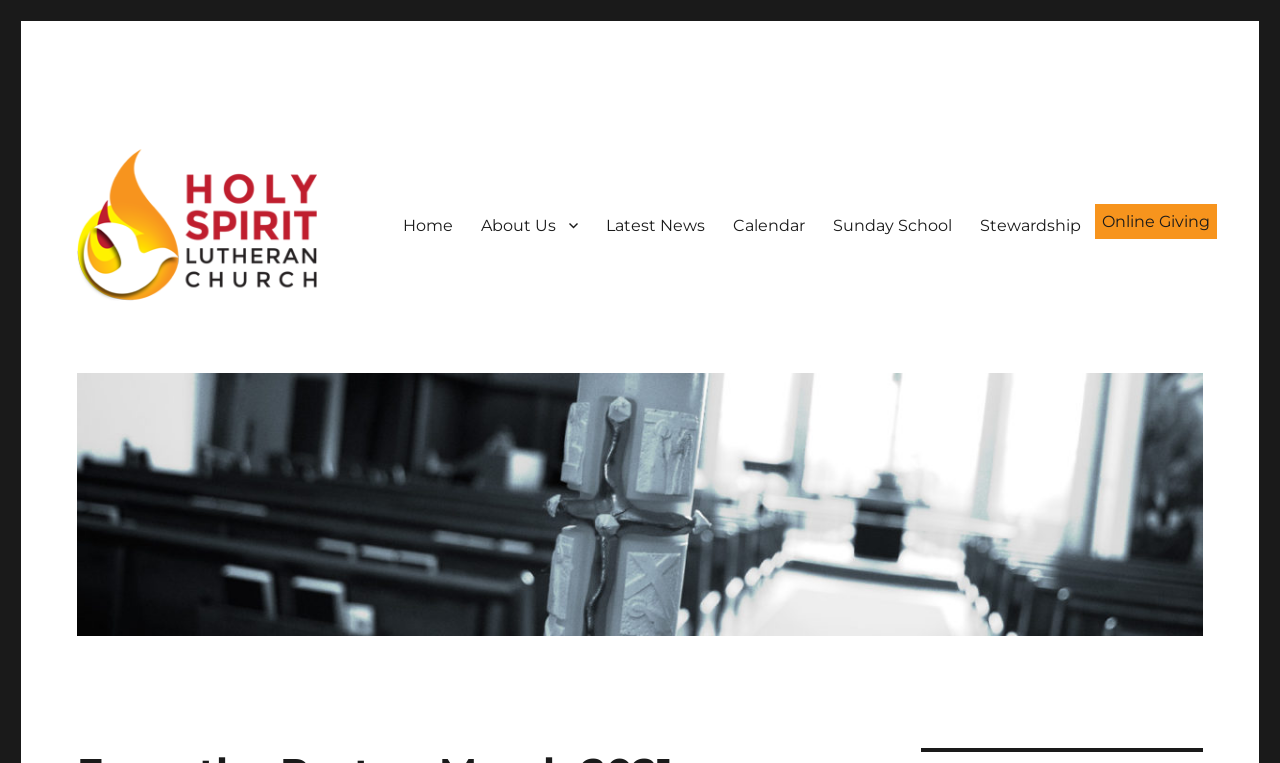Construct a thorough caption encompassing all aspects of the webpage.

The webpage is about Holy Spirit Lutheran Church, specifically featuring a message from the pastor in March 2021. At the top left corner, there is a link and an image, both labeled "Holy Spirit Lutheran Church", which likely serve as a logo or a navigation element. Below this, there is a primary navigation menu spanning across the top of the page, containing links to various sections of the website, including "Home", "About Us", "Latest News", "Calendar", "Sunday School", "Stewardship", and "Online Giving". 

On the top right side, there is another link and image, again labeled "Holy Spirit Lutheran Church", which may be a duplicate of the logo or a call-to-action button. The main content of the page, presumably the pastor's message, is not explicitly described in the accessibility tree, but it likely occupies the majority of the page's real estate, possibly below the navigation menu.